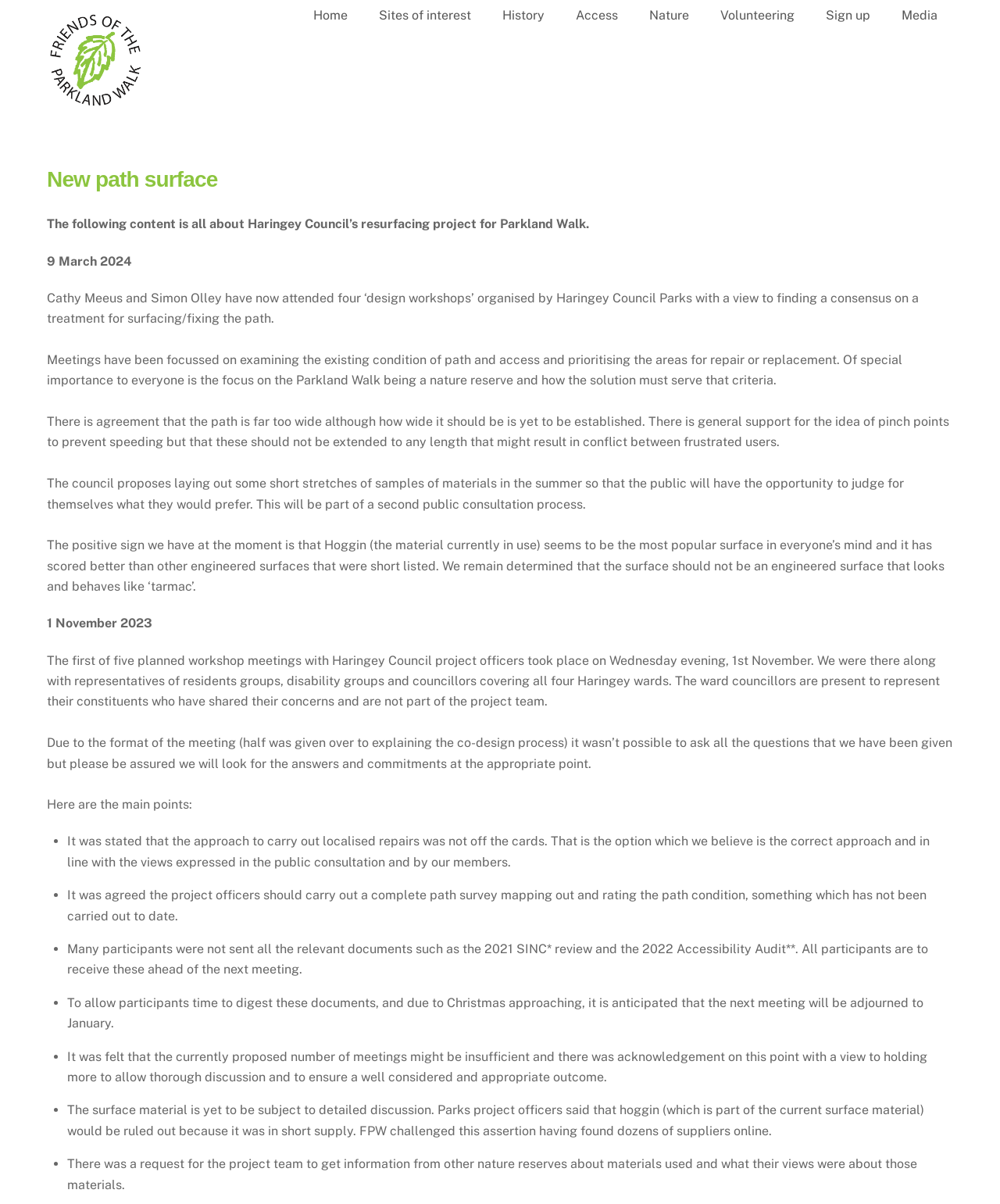How many meeting participants did not receive all relevant documents?
Give a single word or phrase as your answer by examining the image.

Many